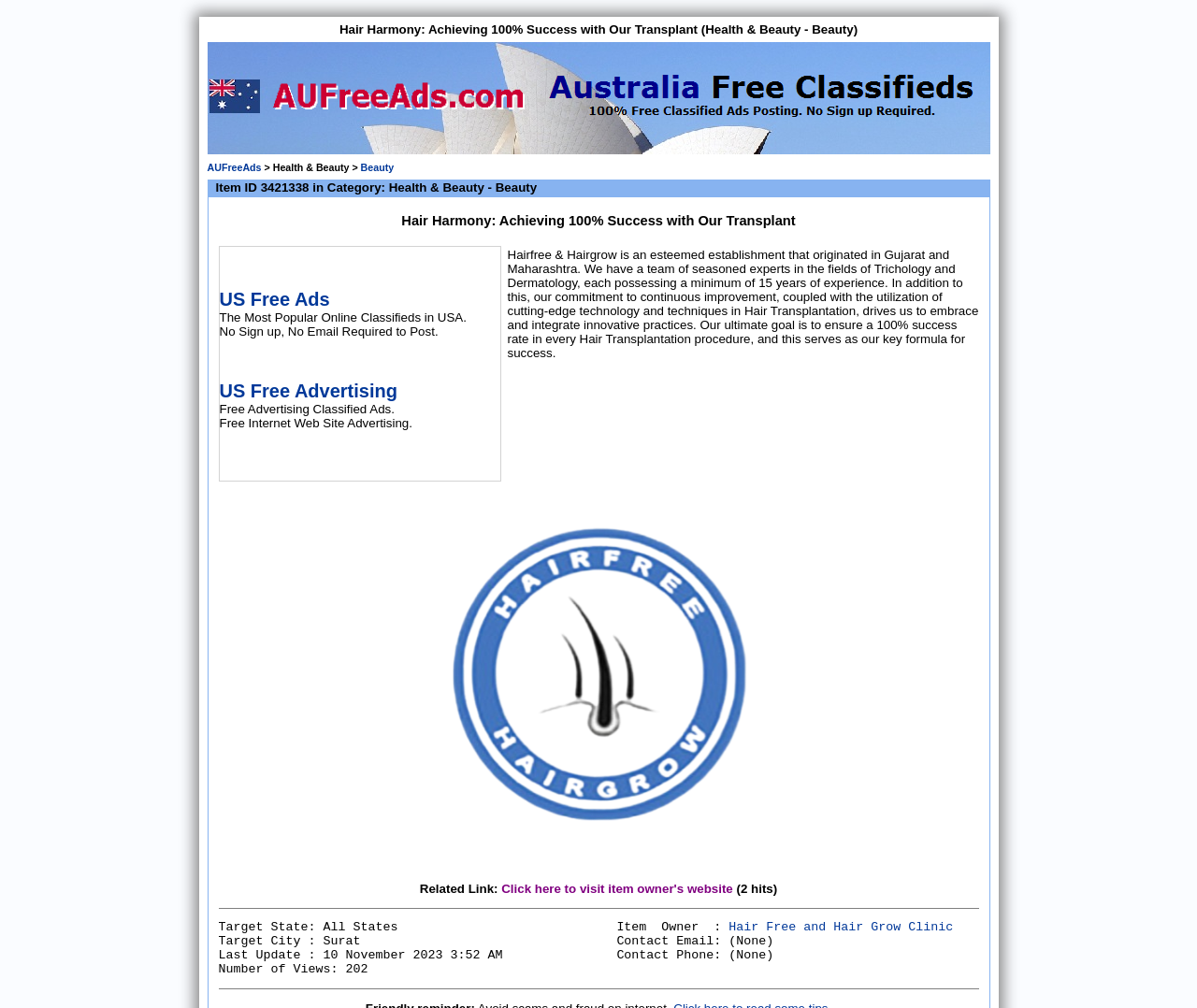How many views does the item have?
Based on the screenshot, provide a one-word or short-phrase response.

202